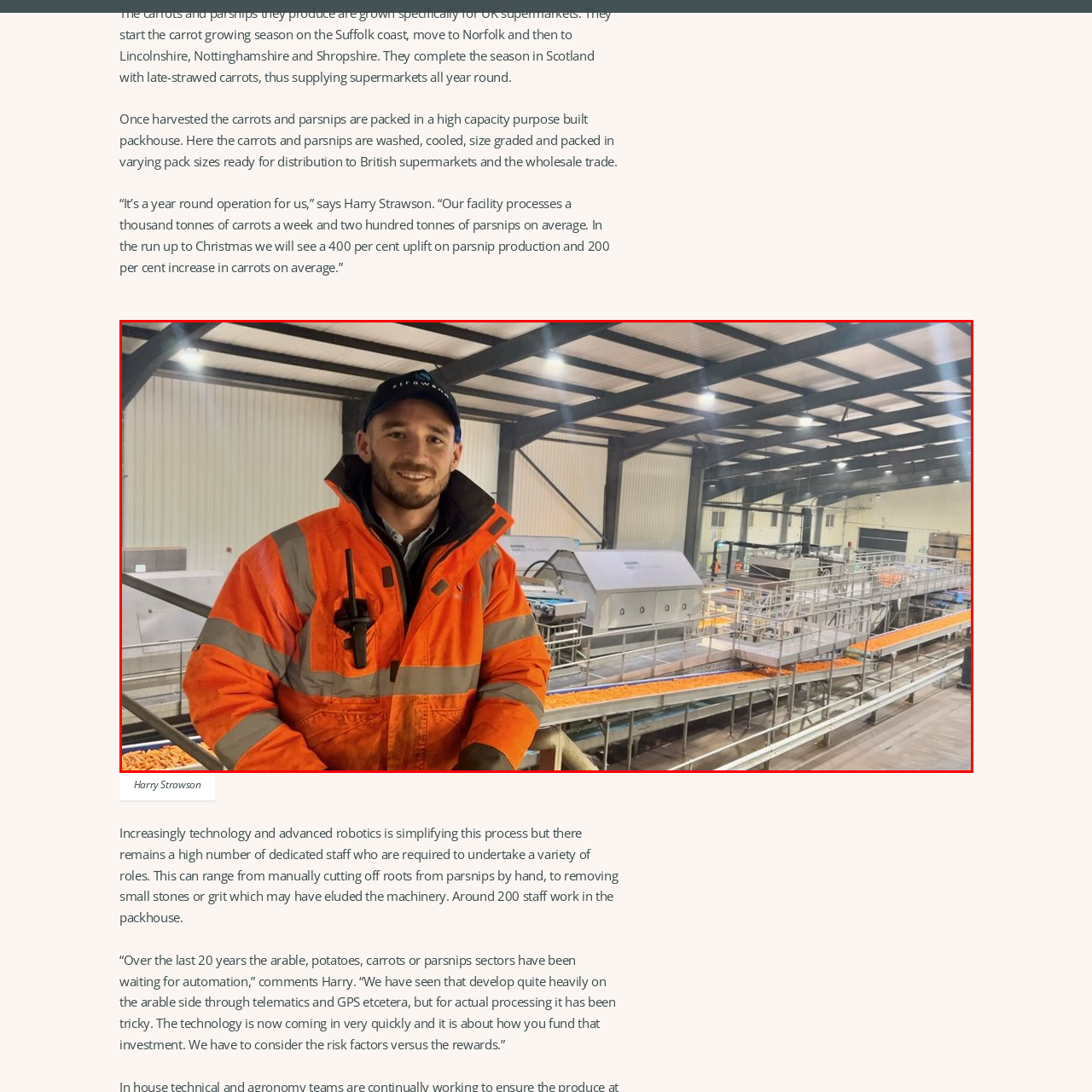Focus on the content within the red bounding box and answer this question using a single word or phrase: What type of facility is shown in the background?

Packing plant